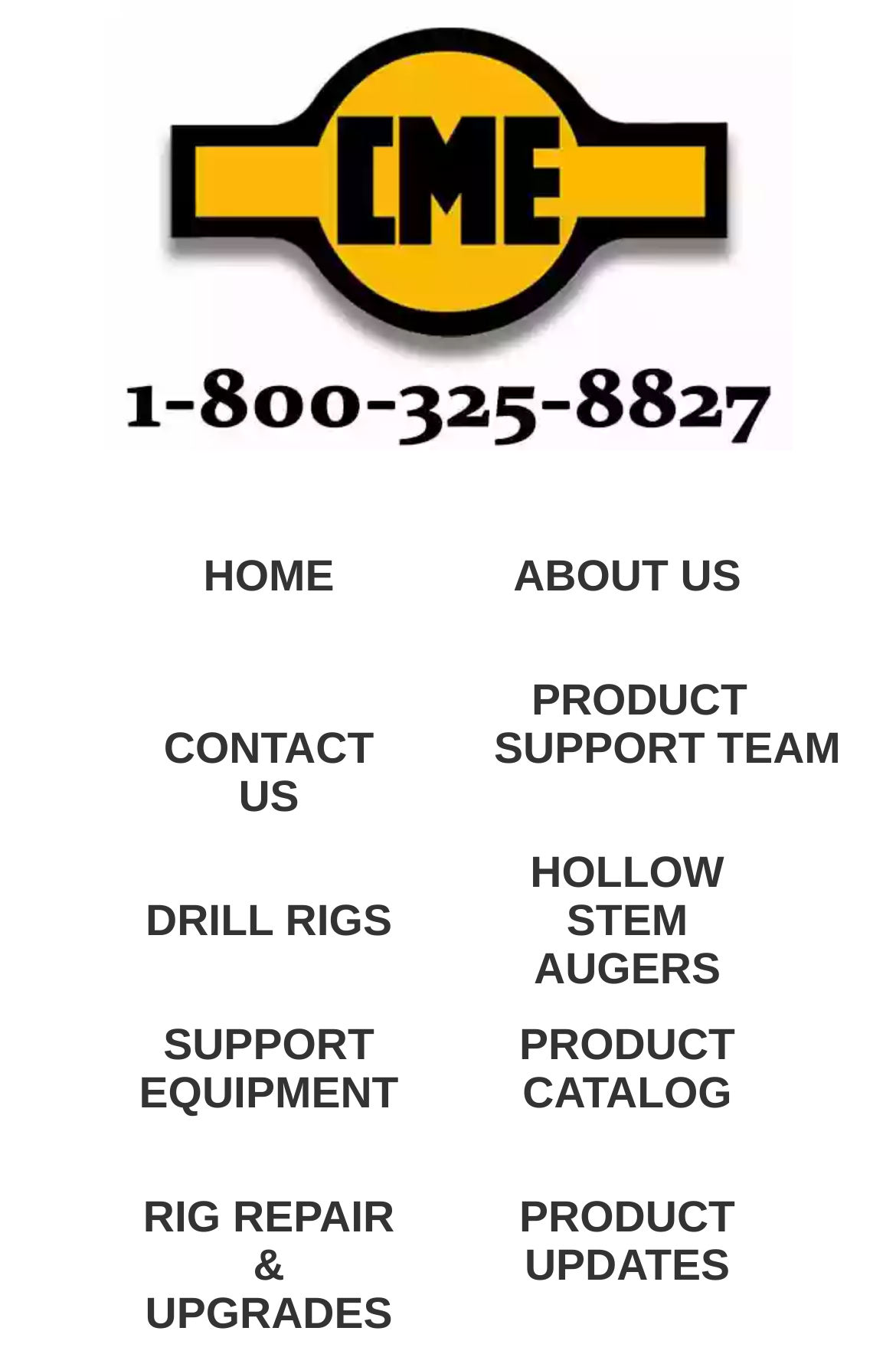Please identify the bounding box coordinates of the element's region that I should click in order to complete the following instruction: "contact us". The bounding box coordinates consist of four float numbers between 0 and 1, i.e., [left, top, right, bottom].

[0.1, 0.464, 0.5, 0.59]